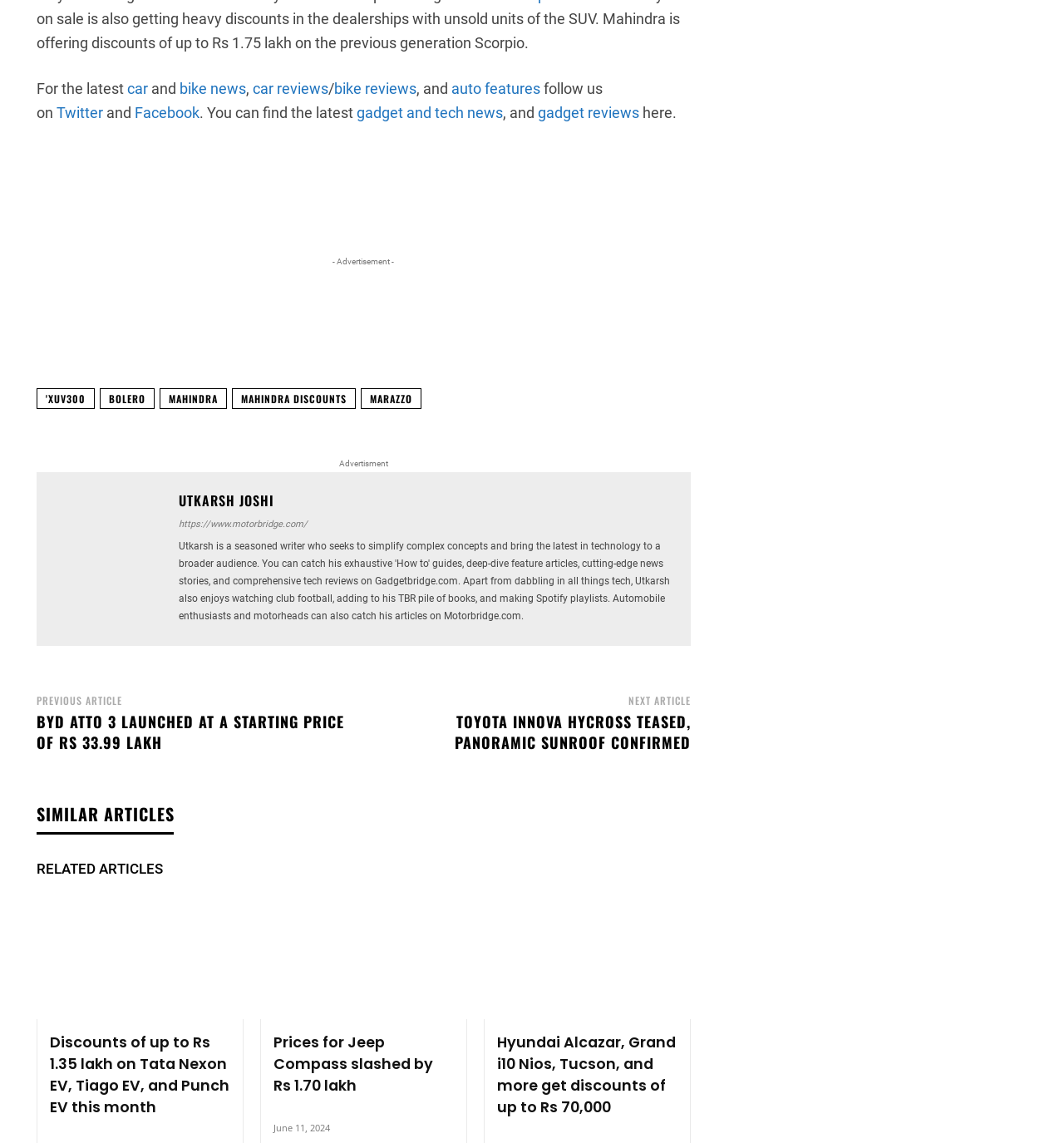Can you determine the bounding box coordinates of the area that needs to be clicked to fulfill the following instruction: "Follow us on Twitter"?

[0.05, 0.091, 0.097, 0.106]